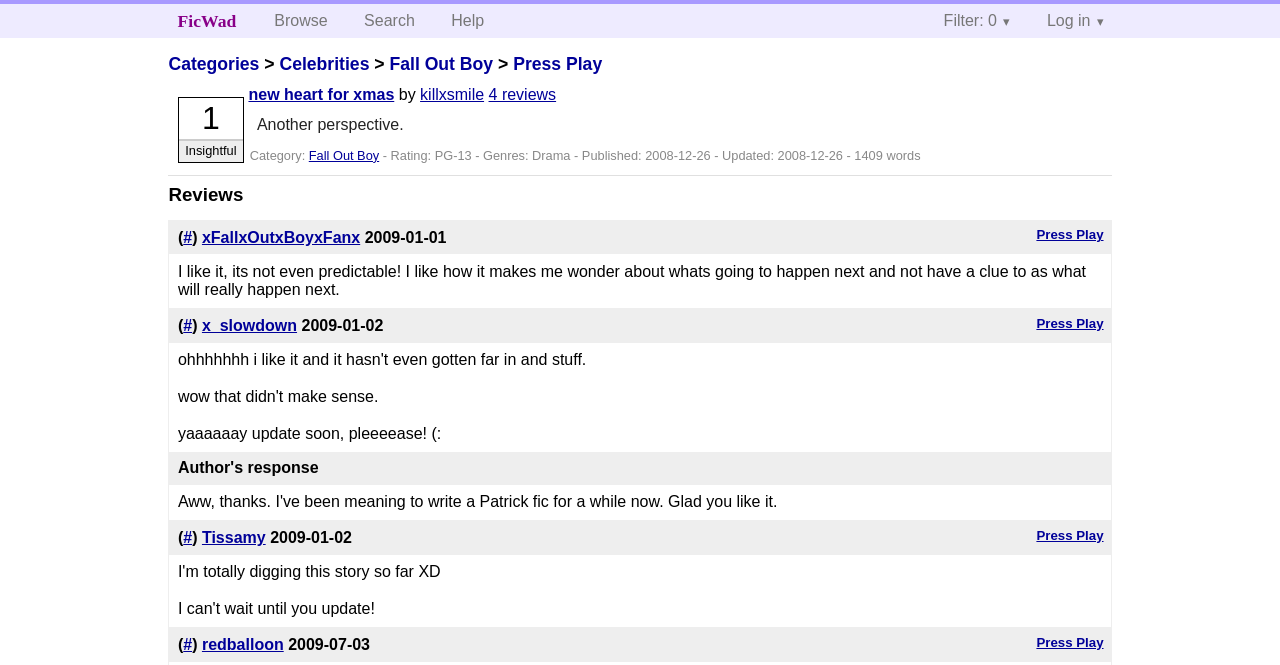How many words are in the story new heart for xmas?
Using the visual information from the image, give a one-word or short-phrase answer.

1409